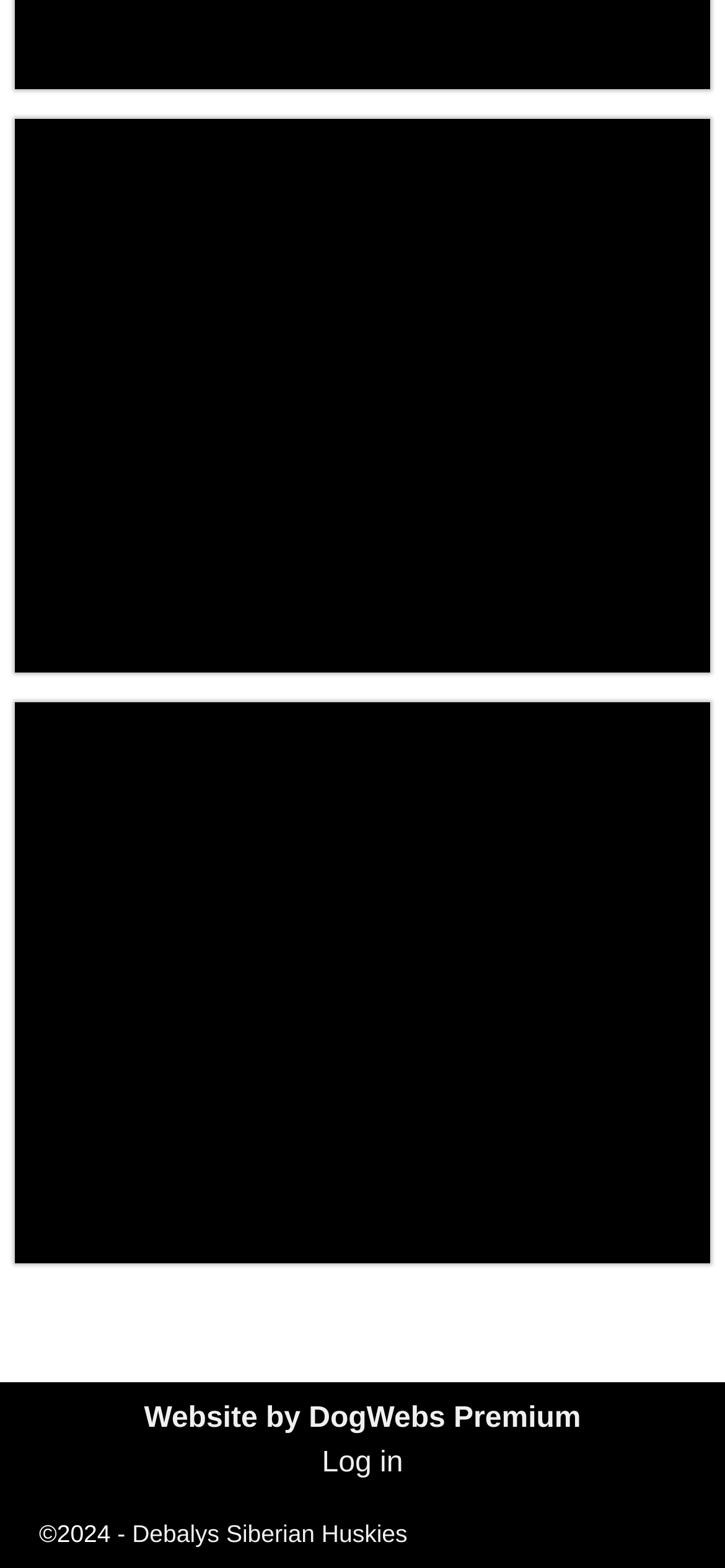What is the year of the copyright?
Examine the image closely and answer the question with as much detail as possible.

I found the year of the copyright by looking at the StaticText element at the bottom of the page, which says '©2024 -'. This indicates that the website's content is copyrighted until 2024.